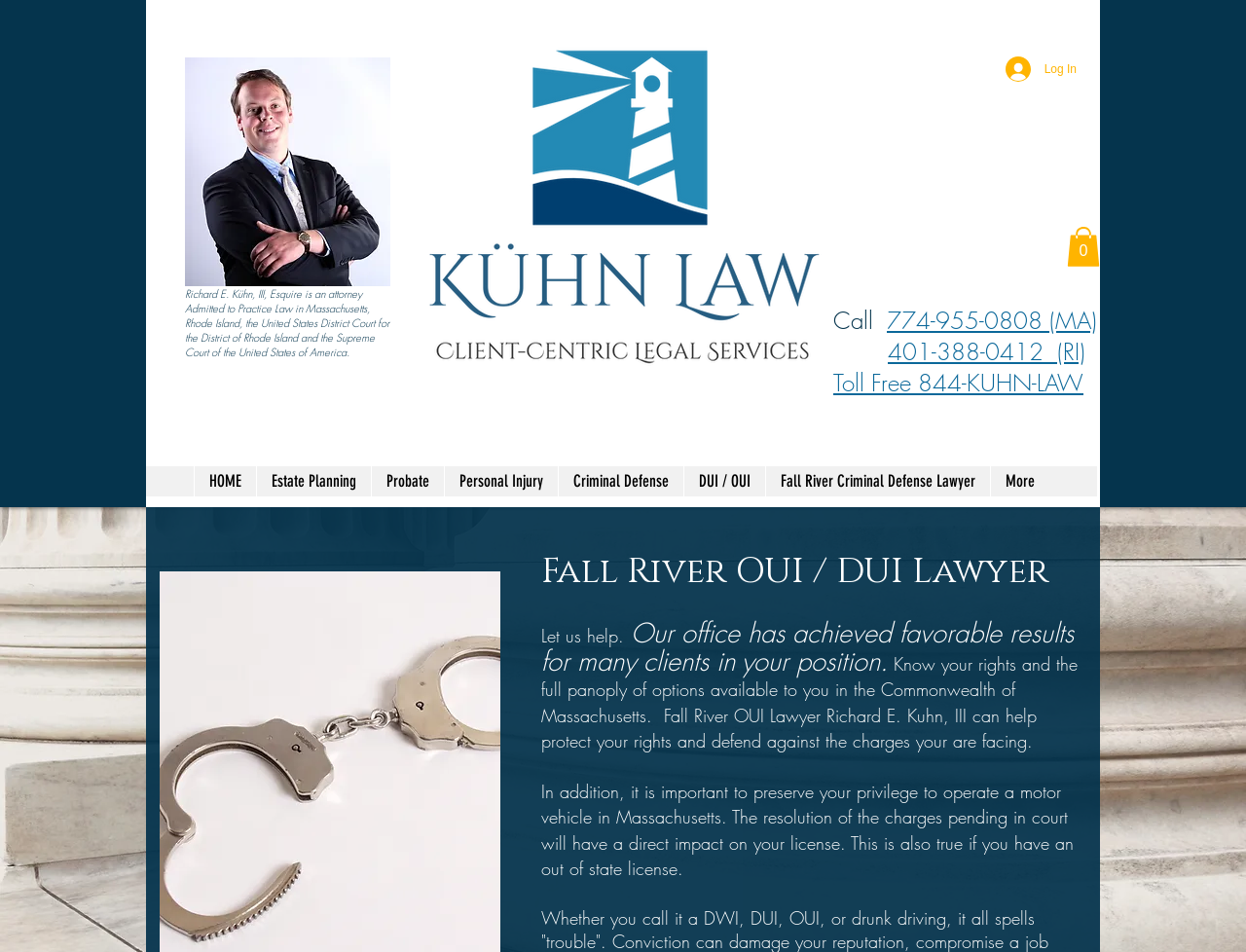Indicate the bounding box coordinates of the clickable region to achieve the following instruction: "Call the Fall River office."

[0.669, 0.32, 0.88, 0.446]